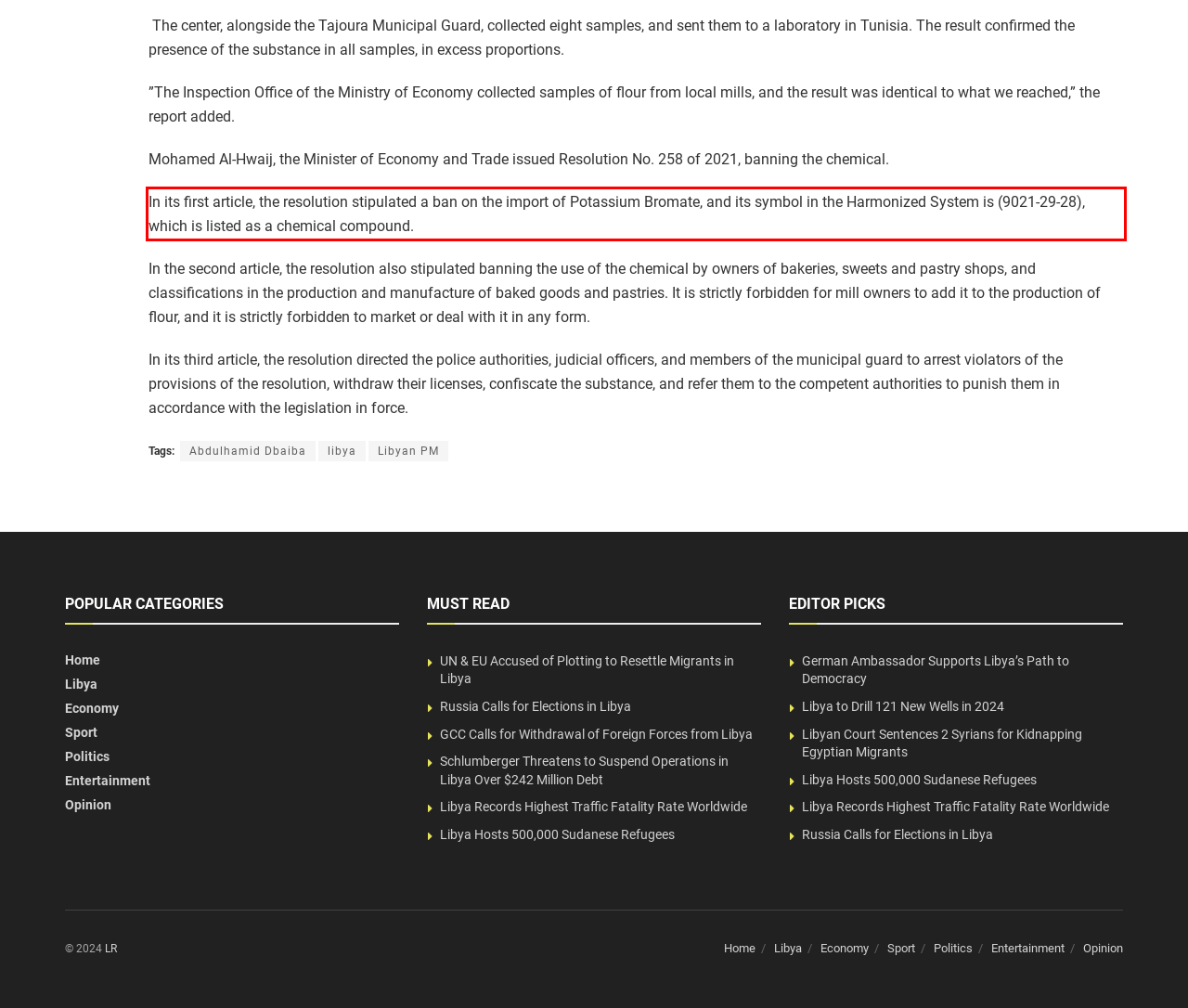Please perform OCR on the UI element surrounded by the red bounding box in the given webpage screenshot and extract its text content.

In its first article, the resolution stipulated a ban on the import of Potassium Bromate, and its symbol in the Harmonized System is (9021-29-28), which is listed as a chemical compound.